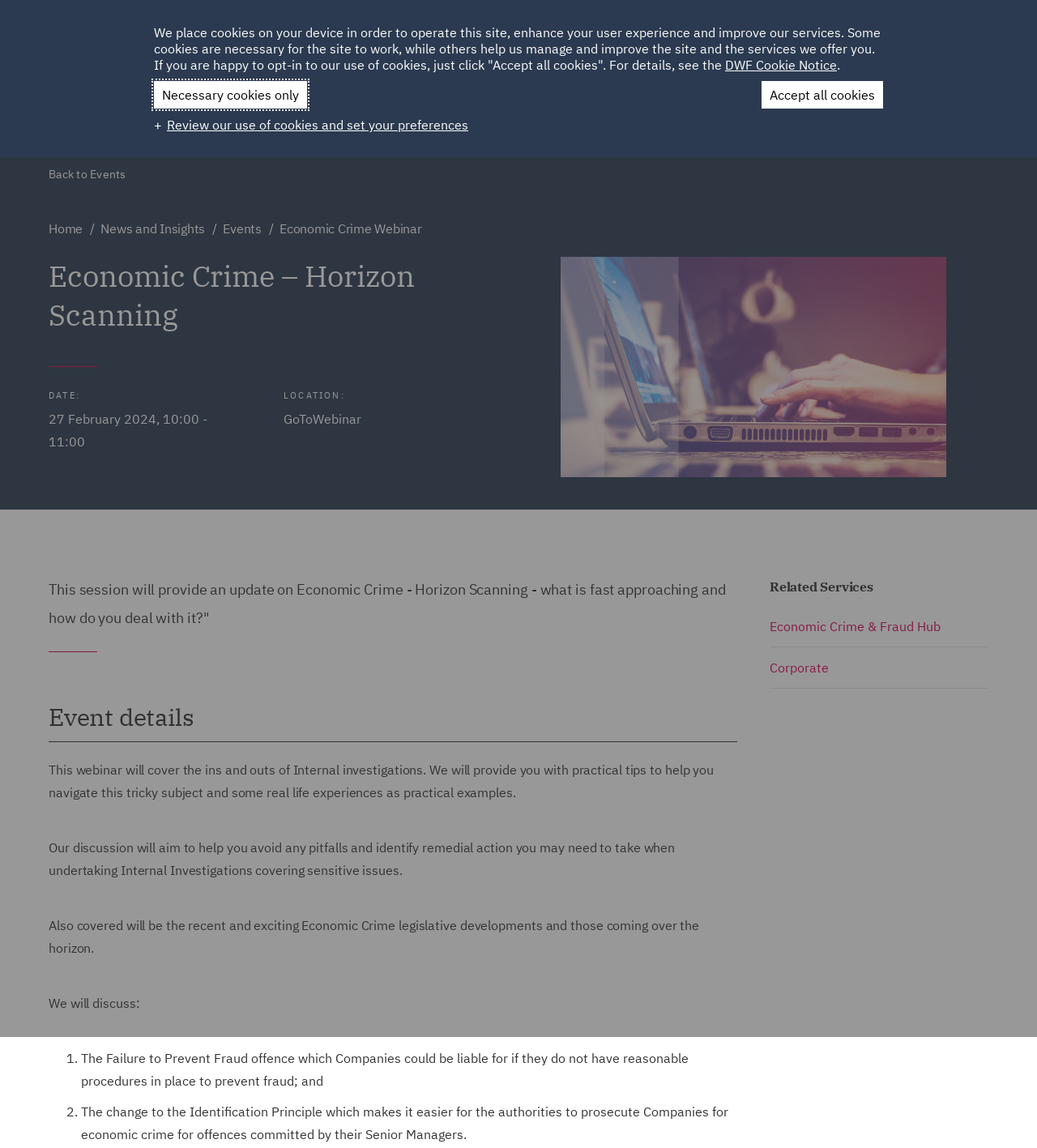Given the description of a UI element: "News and Insights", identify the bounding box coordinates of the matching element in the webpage screenshot.

[0.097, 0.192, 0.198, 0.208]